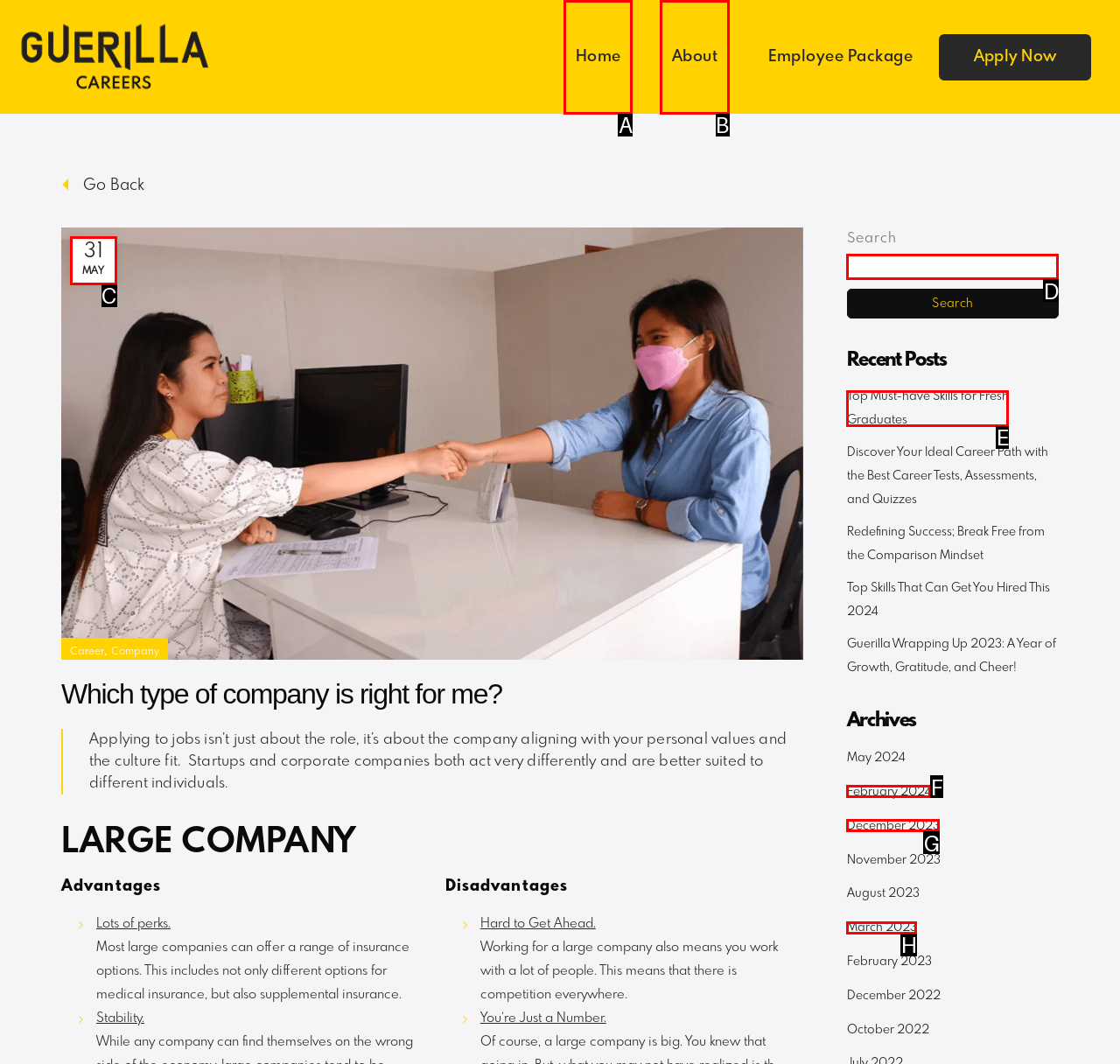Specify the letter of the UI element that should be clicked to achieve the following: Check recent posts
Provide the corresponding letter from the choices given.

None